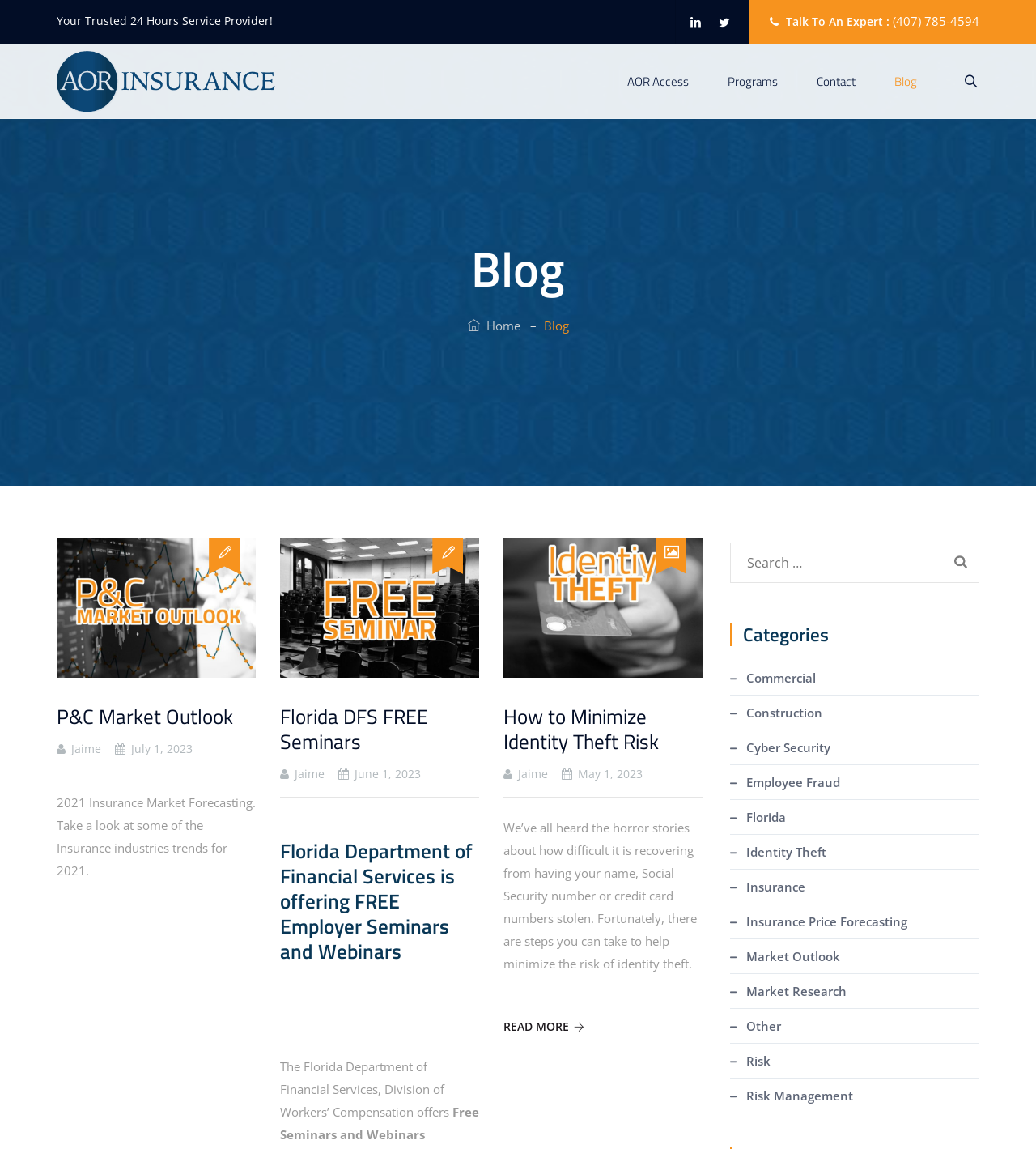Provide the bounding box coordinates for the UI element that is described by this text: "HomeAOR Insurance". The coordinates should be in the form of four float numbers between 0 and 1: [left, top, right, bottom].

[0.451, 0.276, 0.502, 0.29]